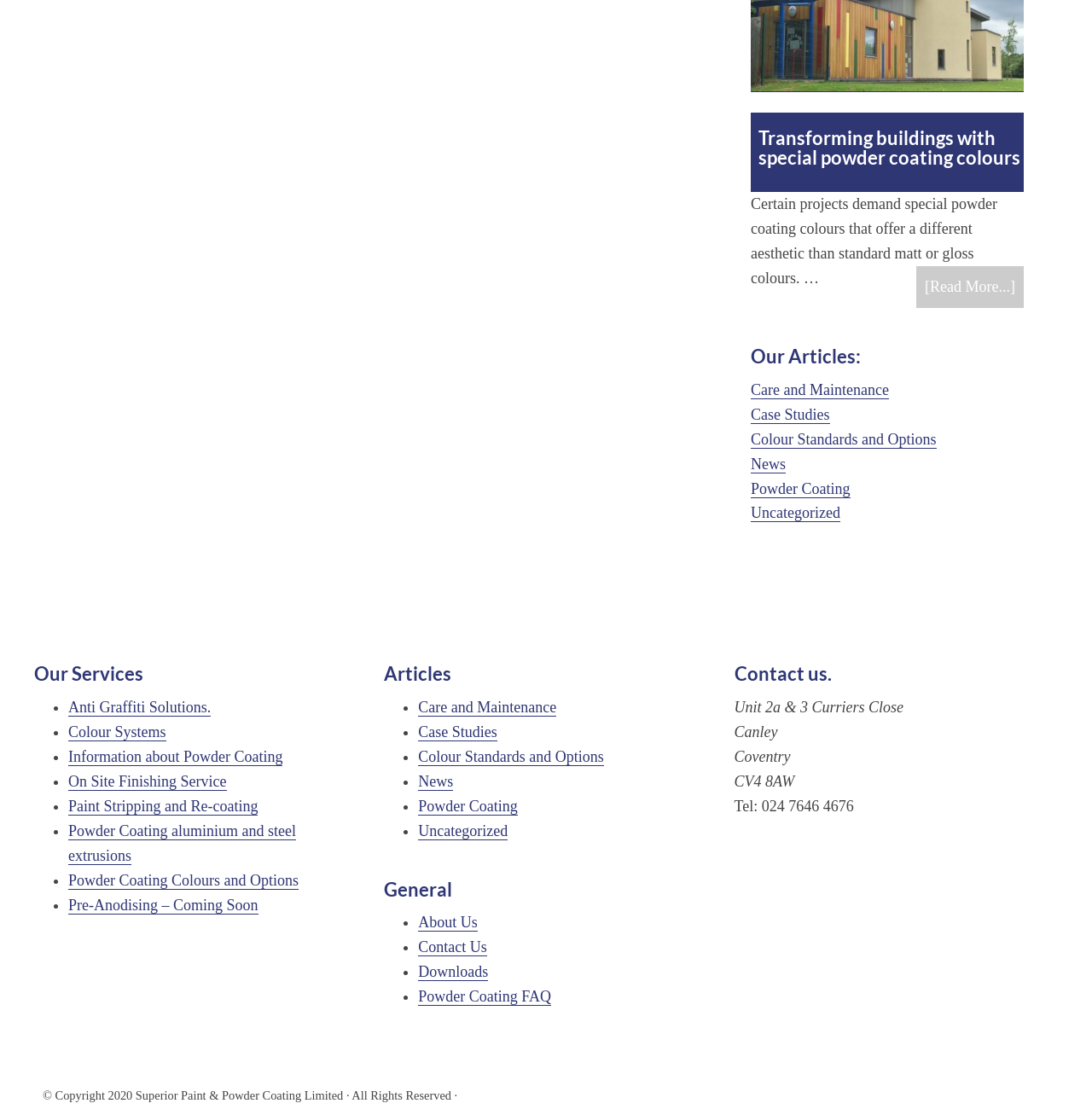What is the main topic of the webpage?
Please provide a detailed and thorough answer to the question.

The main topic of the webpage can be inferred from the heading 'Transforming buildings with special powder coating colours' and the various links and articles related to powder coating.